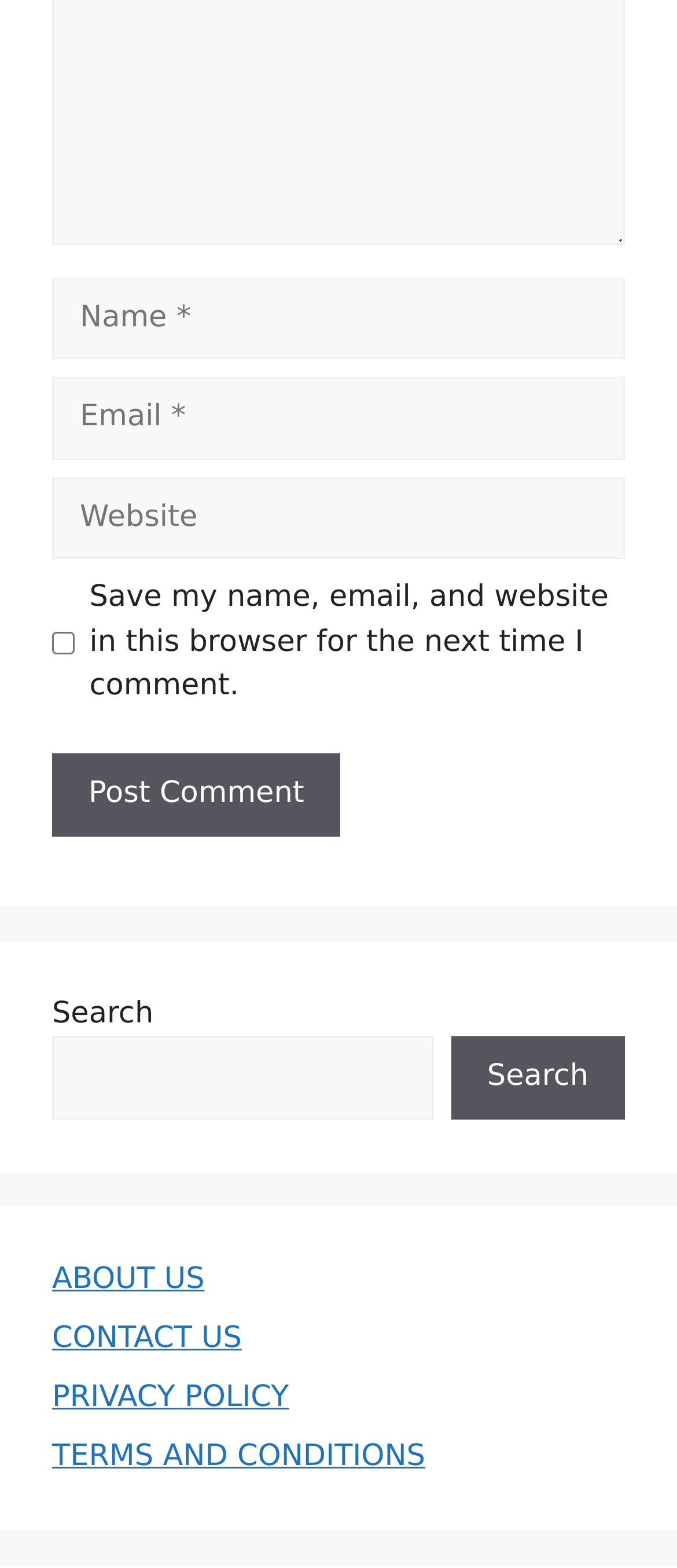Can you provide the bounding box coordinates for the element that should be clicked to implement the instruction: "Search for something"?

[0.077, 0.661, 0.64, 0.714]